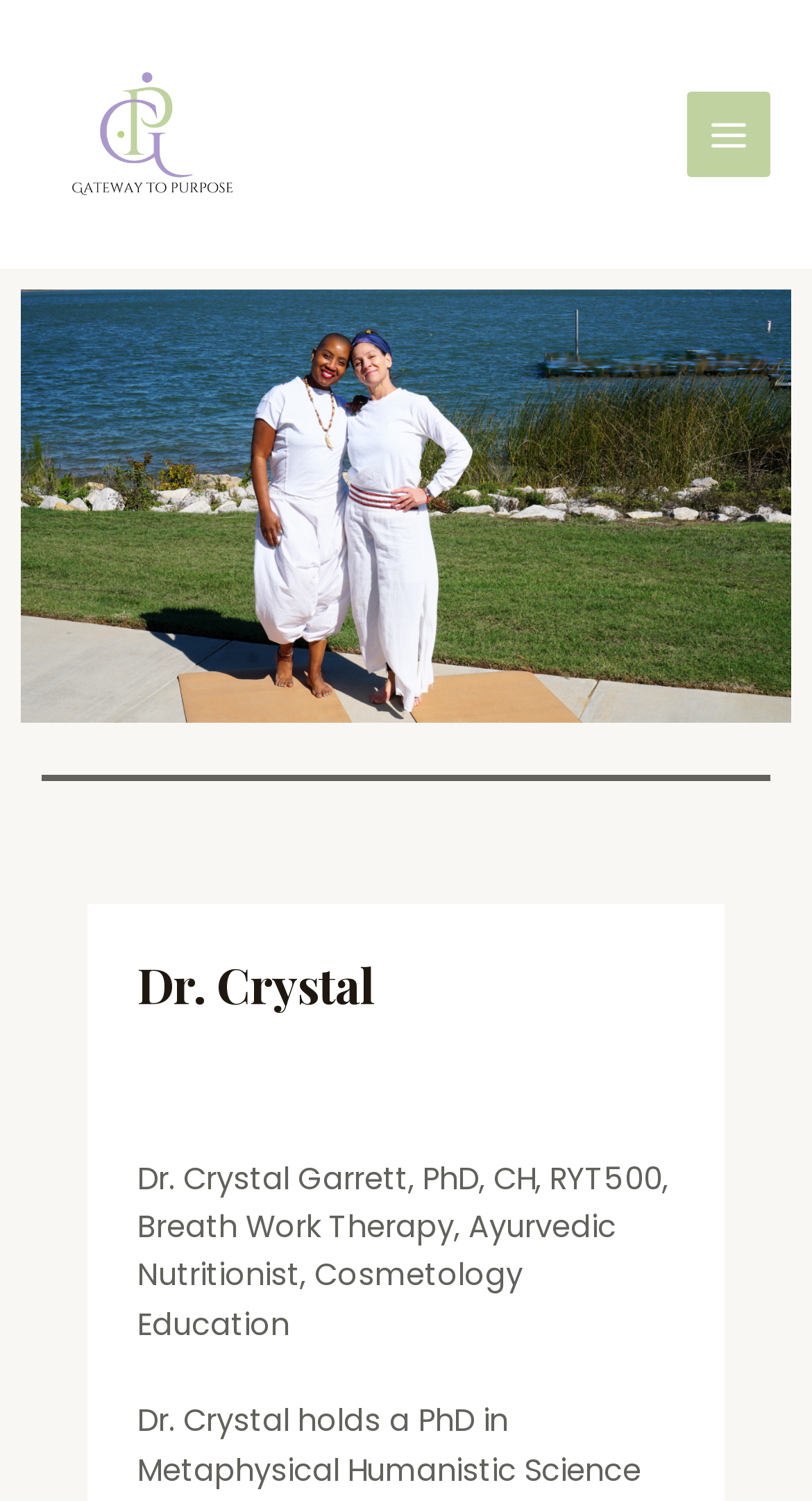Please answer the following question using a single word or phrase: 
What is the logo above the main menu?

Gateway To Purpose